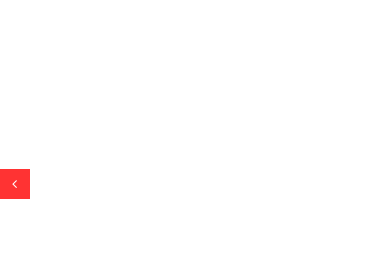When did Max Anstie's team win the championship?
Provide an in-depth and detailed answer to the question.

The caption states that this moment marks a milestone in the motorsport calendar, highlighting their triumph on November 27, 2023, which is the date when Max Anstie's team won the championship.